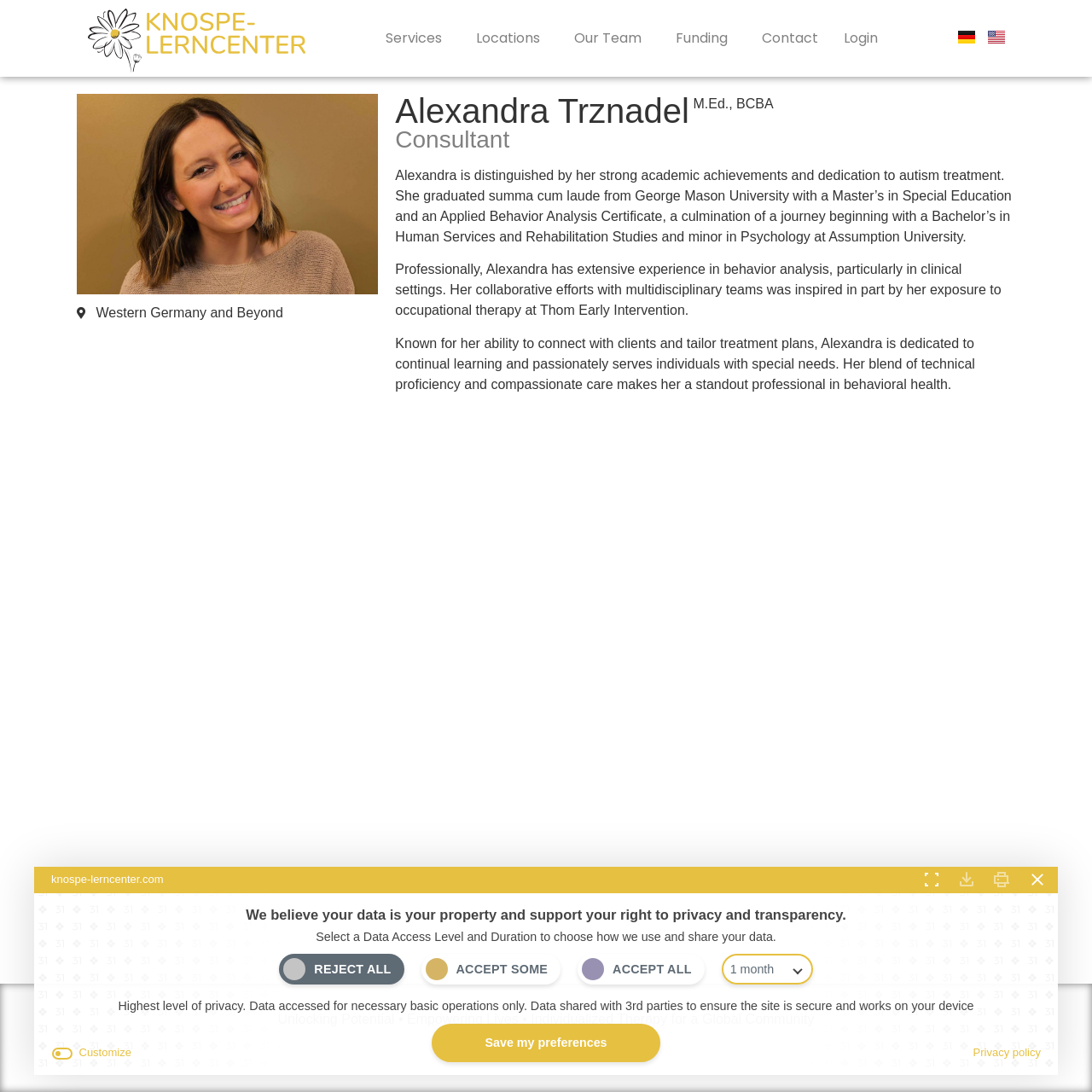How many links are there in the top navigation menu?
Answer with a single word or short phrase according to what you see in the image.

6